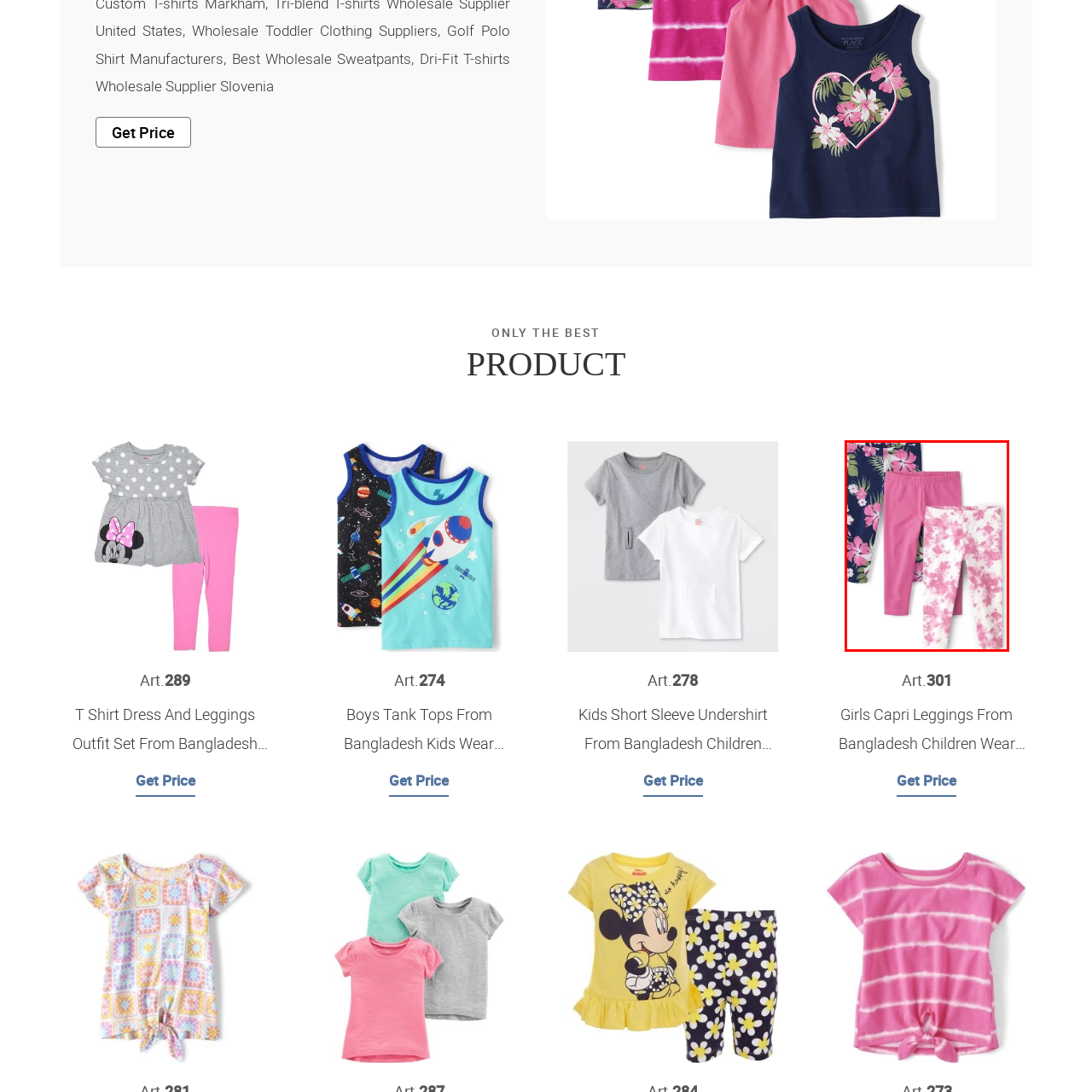Direct your attention to the part of the image marked by the red boundary and give a detailed response to the following question, drawing from the image: What pattern is featured on the third pair of leggings?

According to the caption, the third pair of leggings 'presents a lively tie-dye pattern in shades of pink and white', indicating that the pattern on this pair is tie-dye.